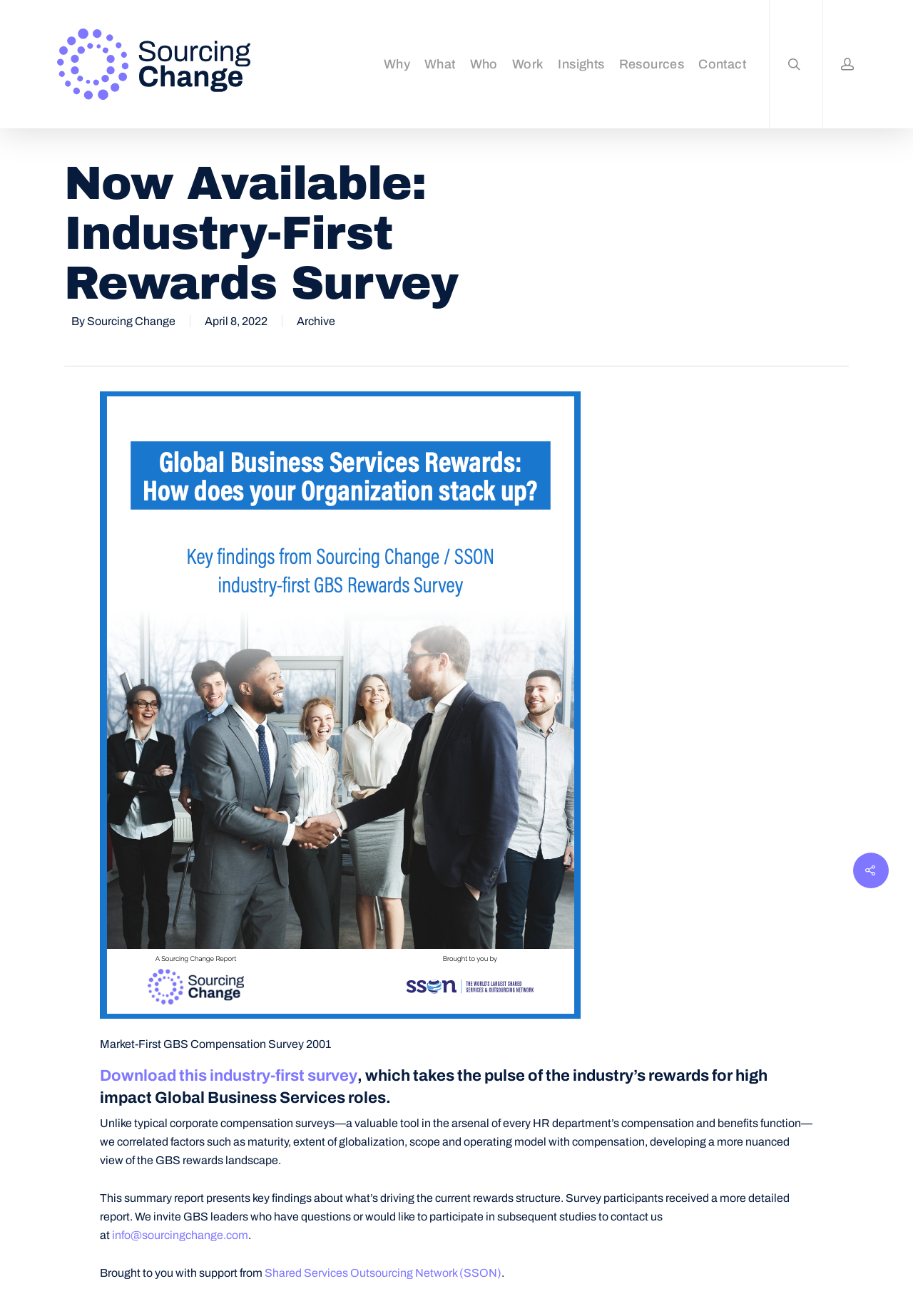What is the date of the survey?
Look at the screenshot and respond with one word or a short phrase.

April 8, 2022